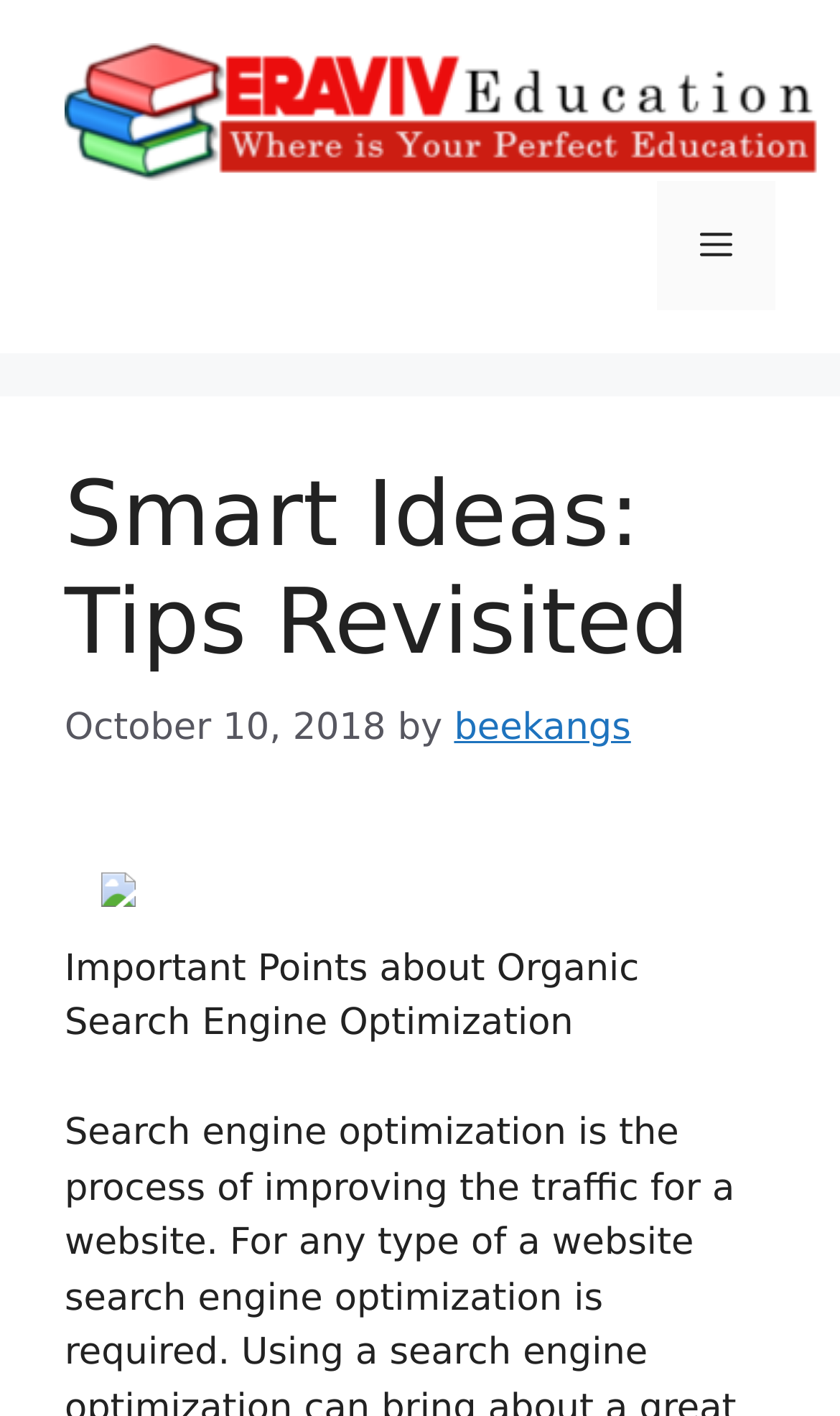Using the element description alt="EV", predict the bounding box coordinates for the UI element. Provide the coordinates in (top-left x, top-left y, bottom-right x, bottom-right y) format with values ranging from 0 to 1.

[0.077, 0.063, 0.974, 0.094]